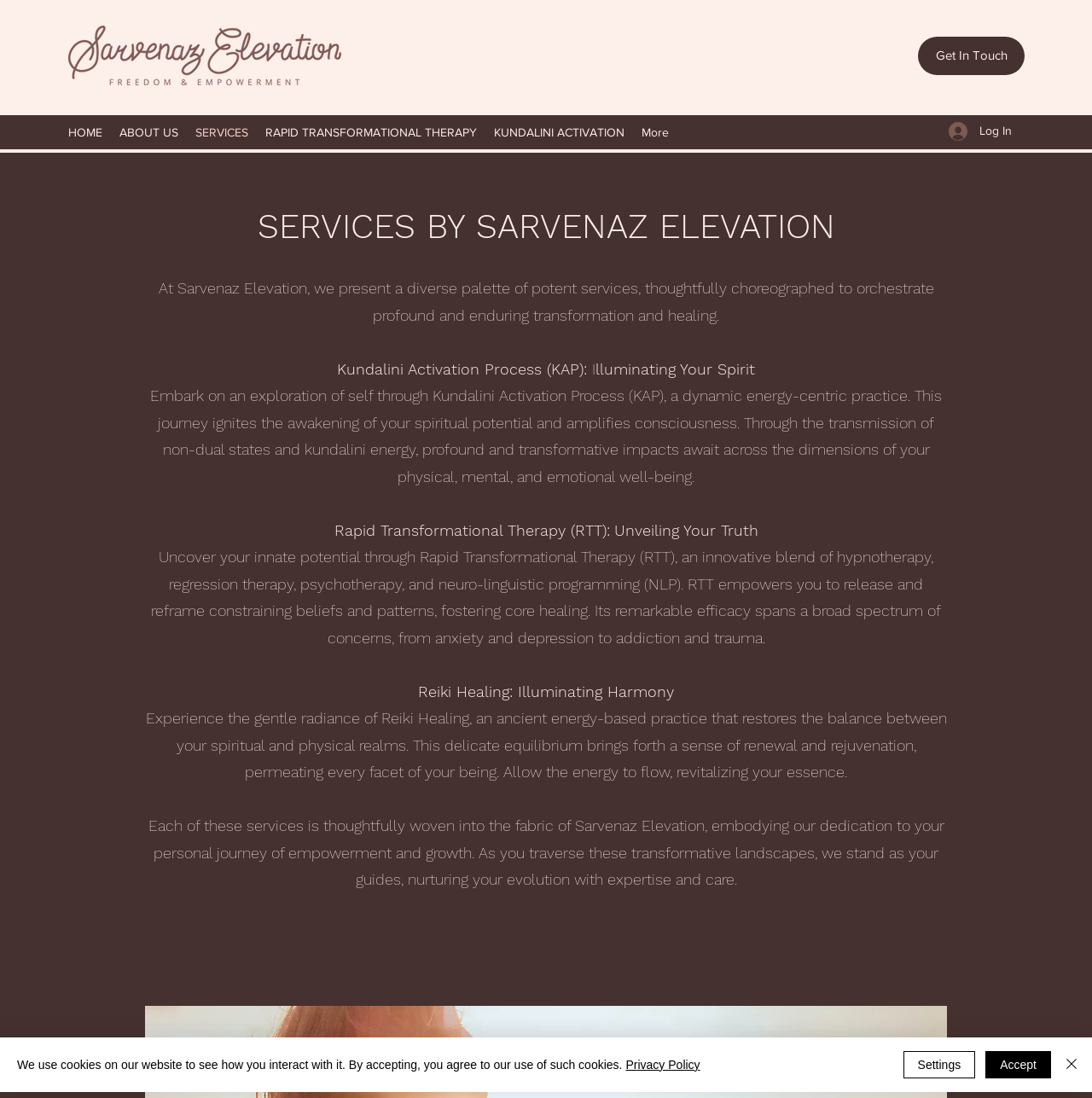Locate the bounding box coordinates of the area to click to fulfill this instruction: "Click the 'Log In' button". The bounding box should be presented as four float numbers between 0 and 1, in the order [left, top, right, bottom].

[0.858, 0.105, 0.938, 0.134]